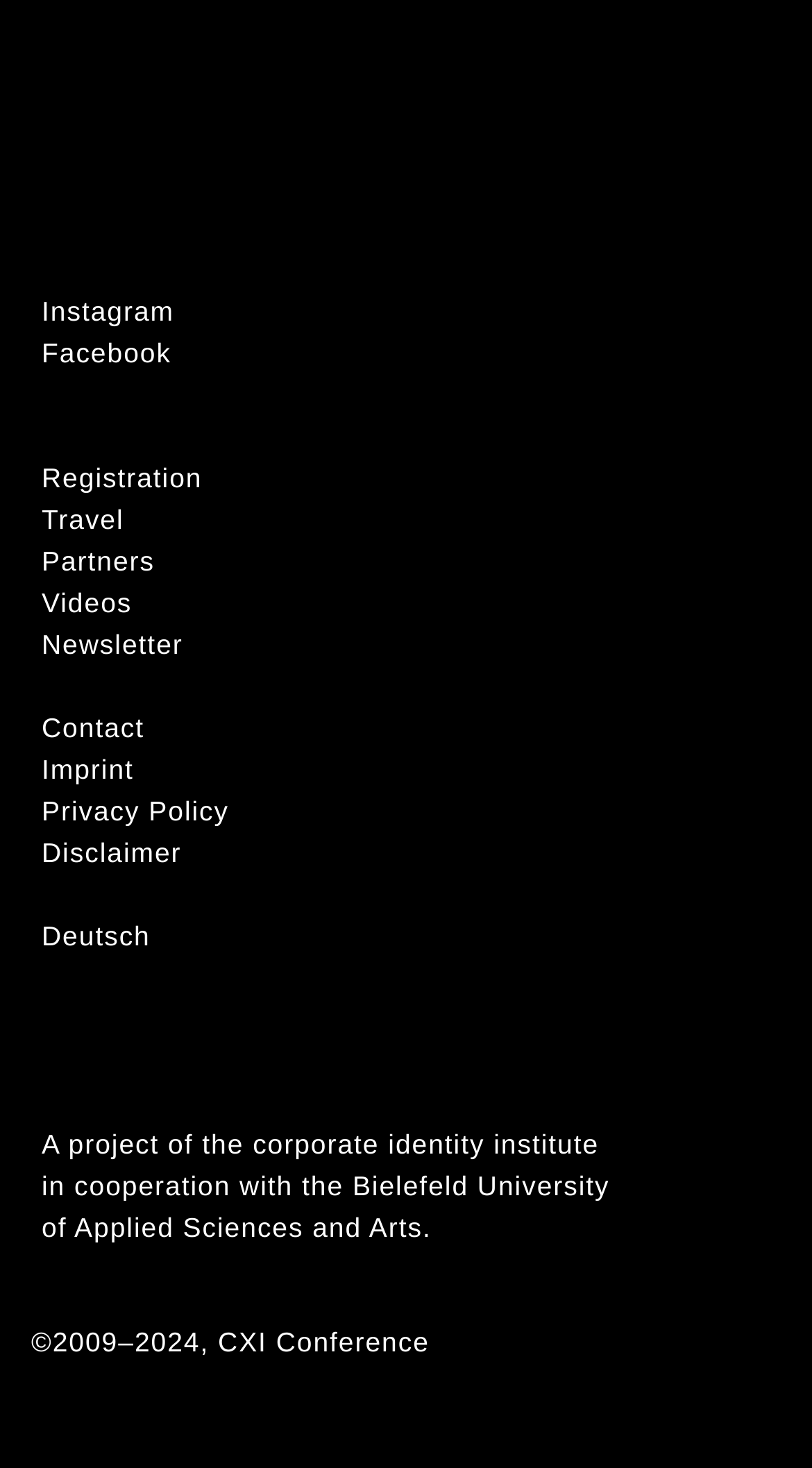Please identify the bounding box coordinates of the area that needs to be clicked to fulfill the following instruction: "Contact us."

[0.051, 0.485, 0.178, 0.506]